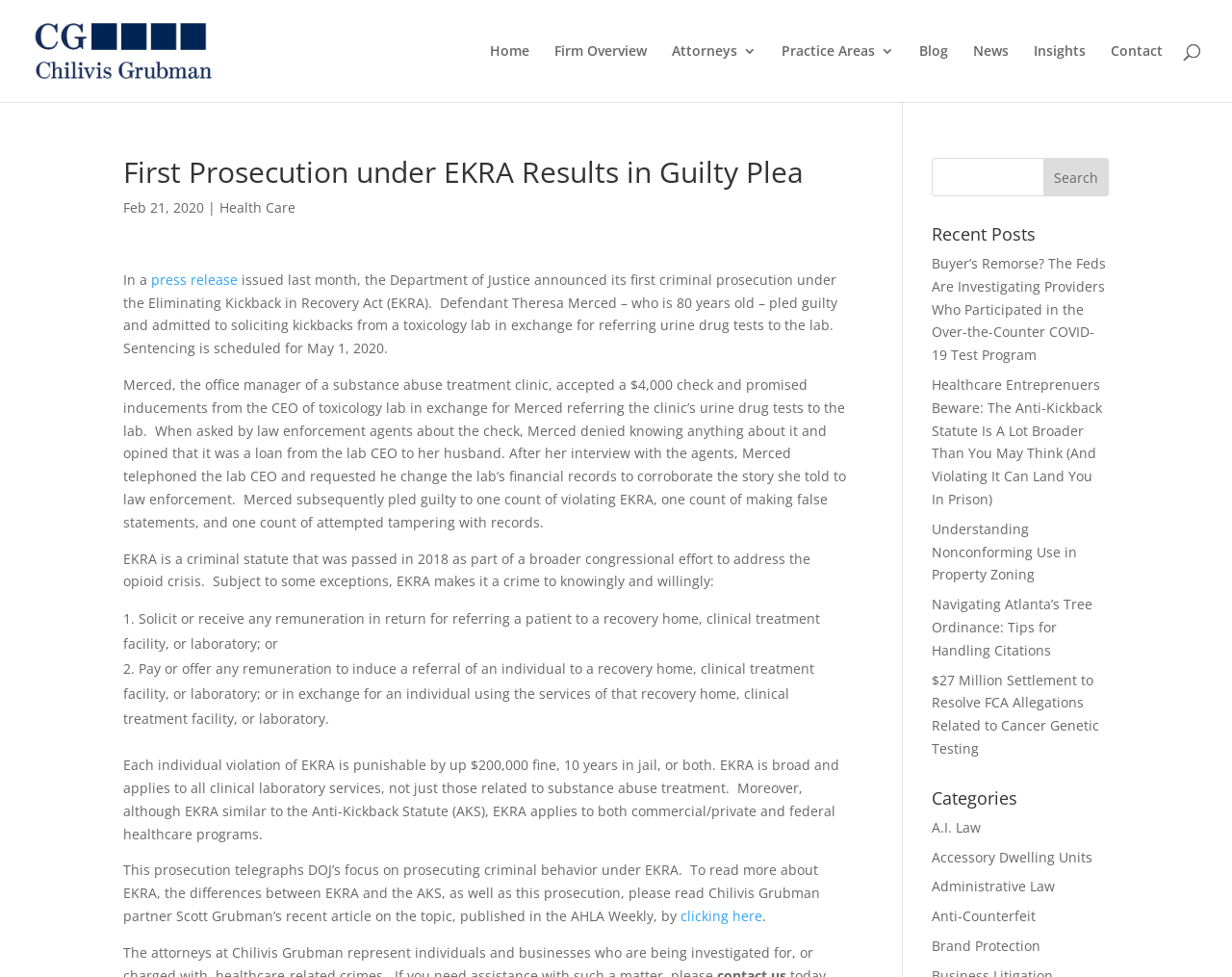What is the maximum fine for each individual violation of EKRA?
Please answer using one word or phrase, based on the screenshot.

$200,000